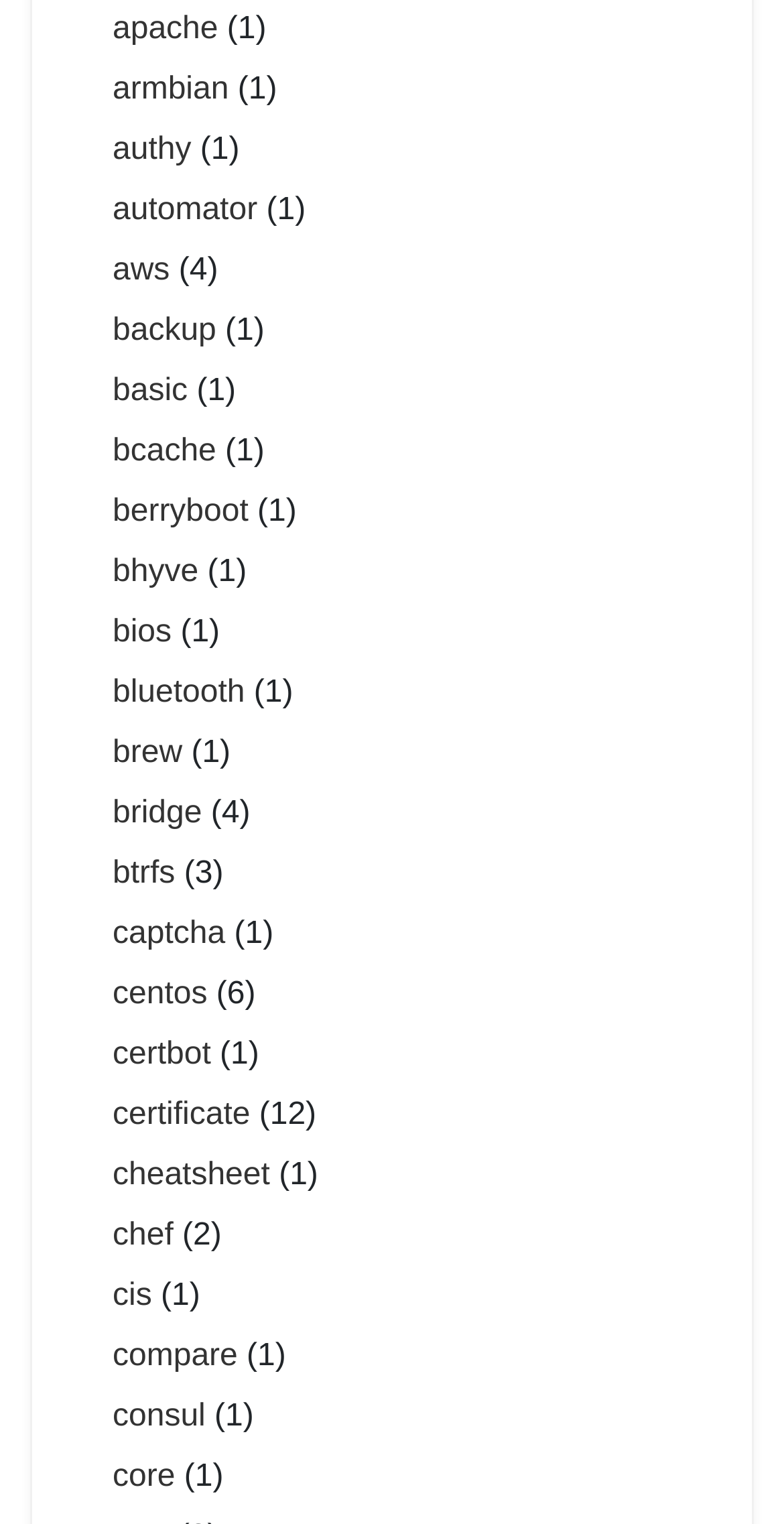What is the first link on the webpage?
Refer to the screenshot and answer in one word or phrase.

apache